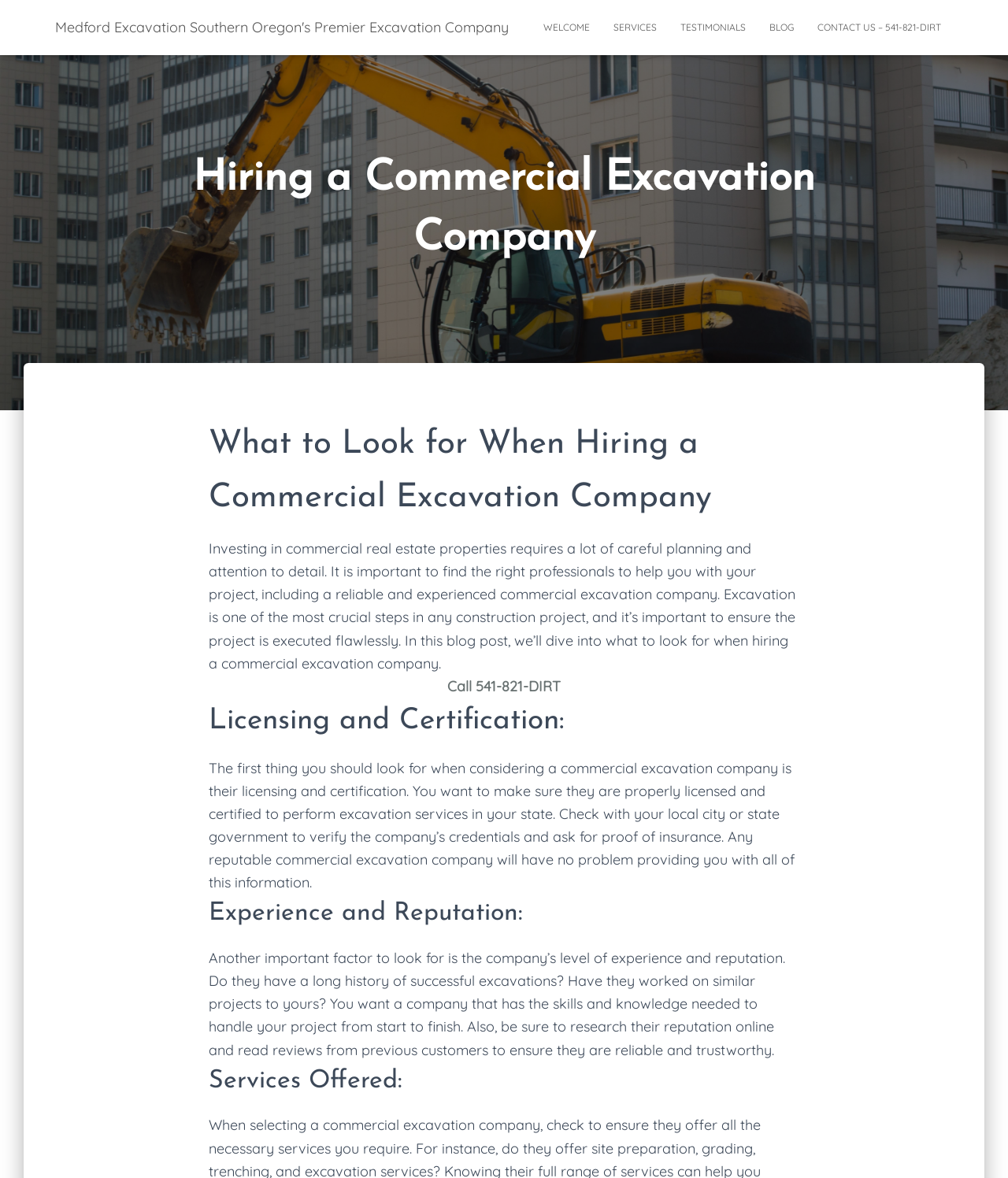Based on the element description: "Contact Us – 541-821-DIRT", identify the UI element and provide its bounding box coordinates. Use four float numbers between 0 and 1, [left, top, right, bottom].

[0.799, 0.007, 0.945, 0.04]